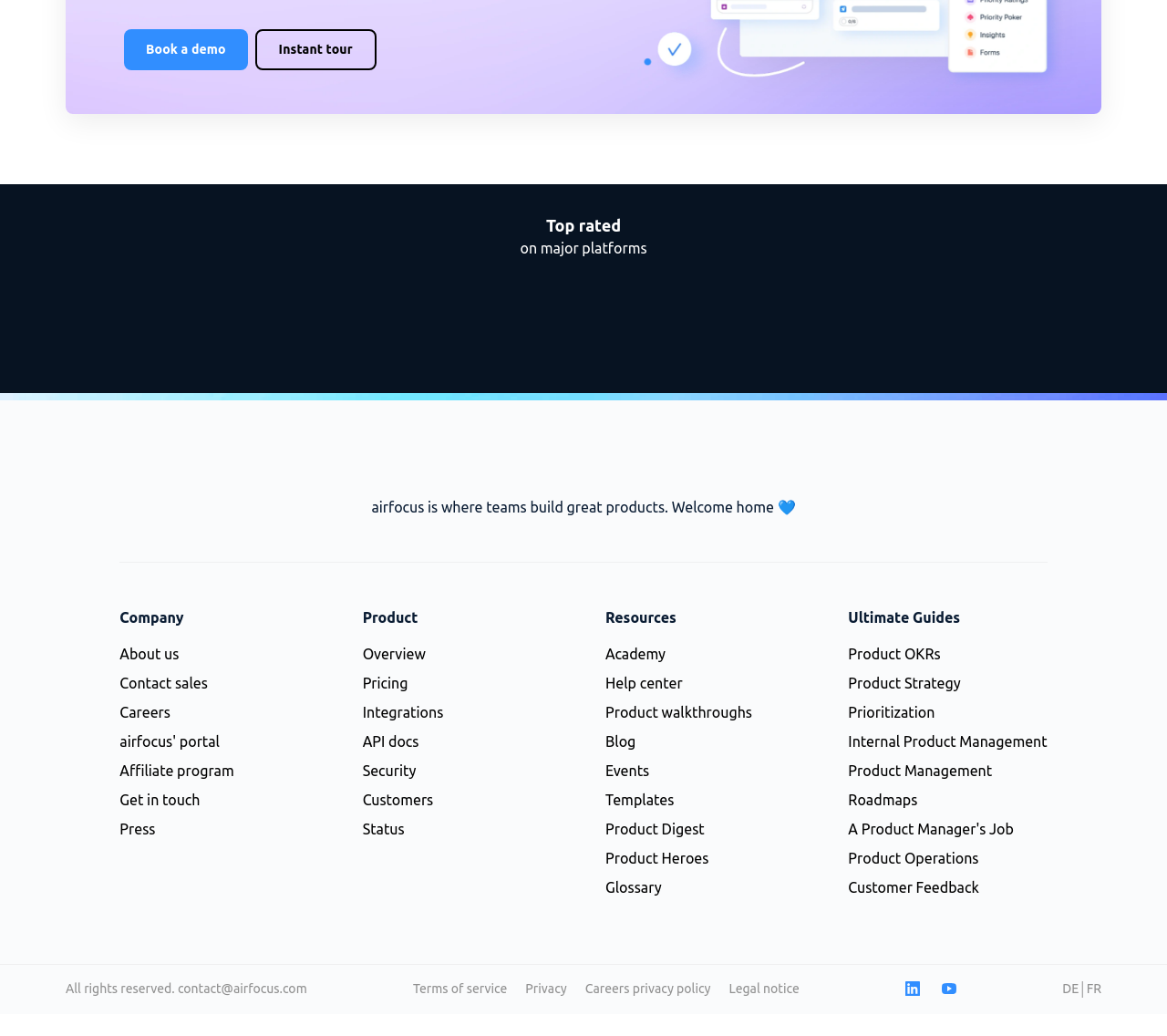How many badges are displayed?
Provide a detailed answer to the question, using the image to inform your response.

There are 7 badges displayed on the webpage, including g2 badge users love us, g2 badge momentum leader, GetApp badge category leader, software advice badge, capterra shortlist badge, proddy badge roadmapping, and crozdesk badge.